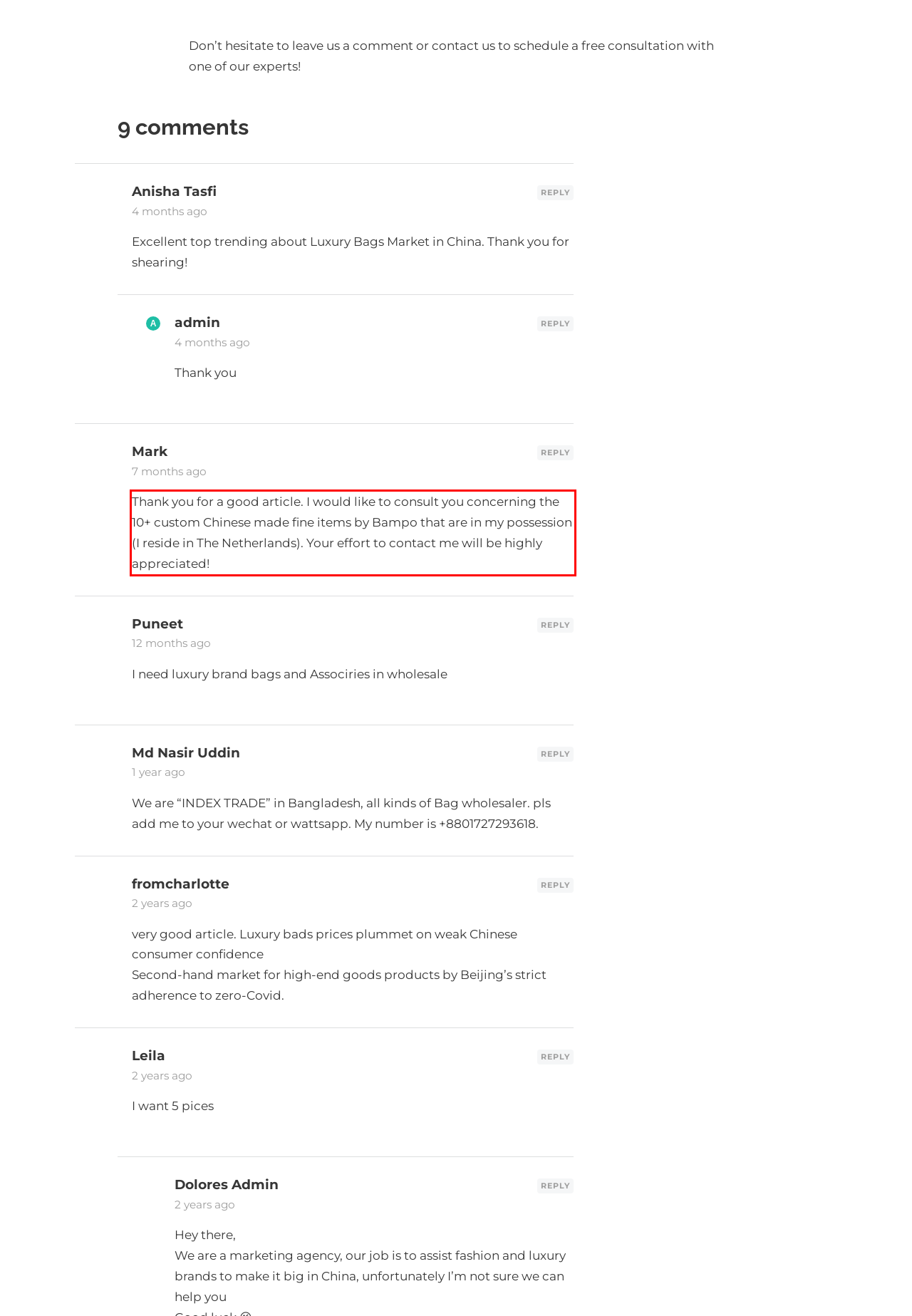Examine the screenshot of the webpage, locate the red bounding box, and generate the text contained within it.

Thank you for a good article. I would like to consult you concerning the 10+ custom Chinese made fine items by Bampo that are in my possession (I reside in The Netherlands). Your effort to contact me will be highly appreciated!